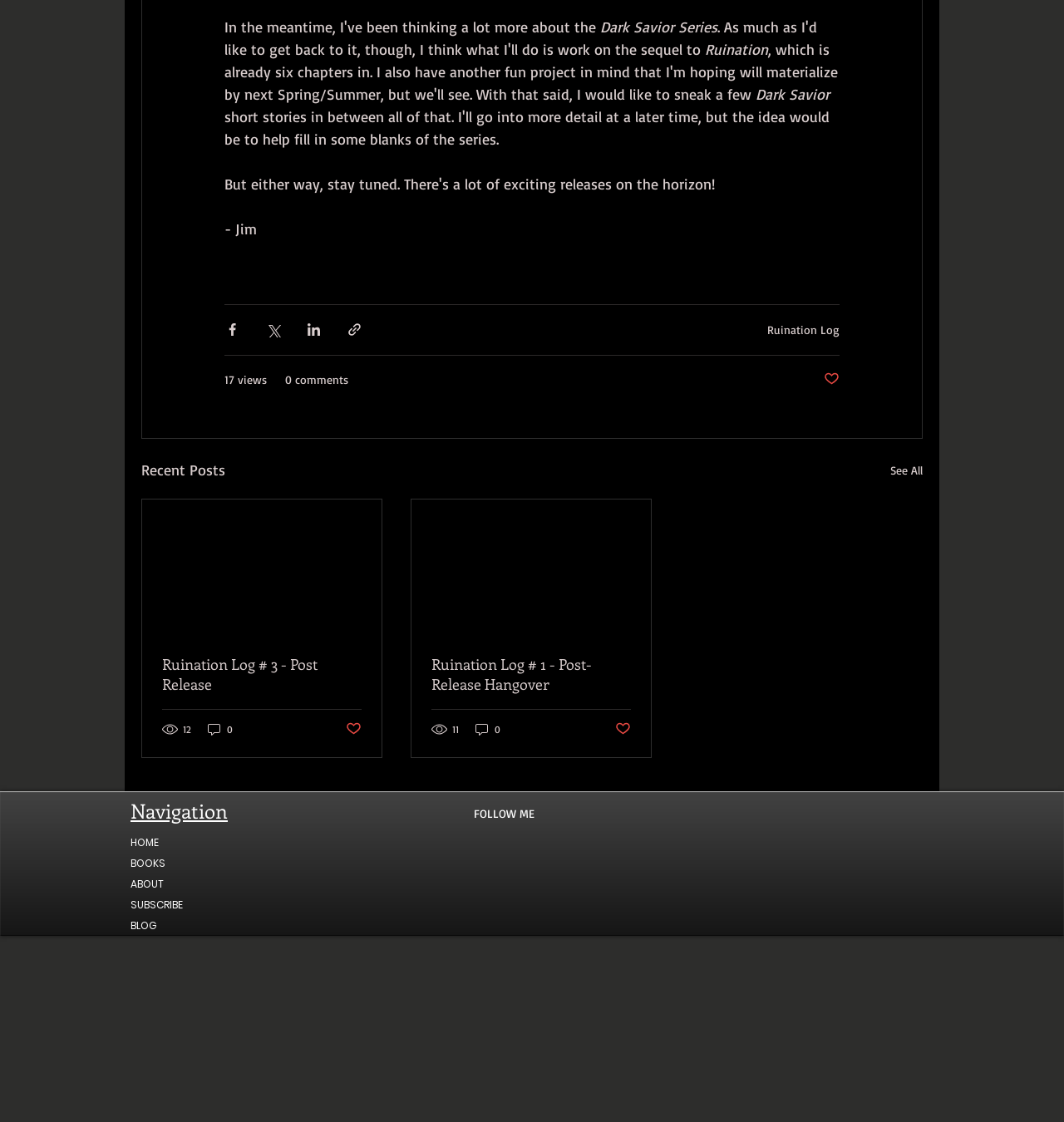Could you indicate the bounding box coordinates of the region to click in order to complete this instruction: "Visit the Support Center".

None